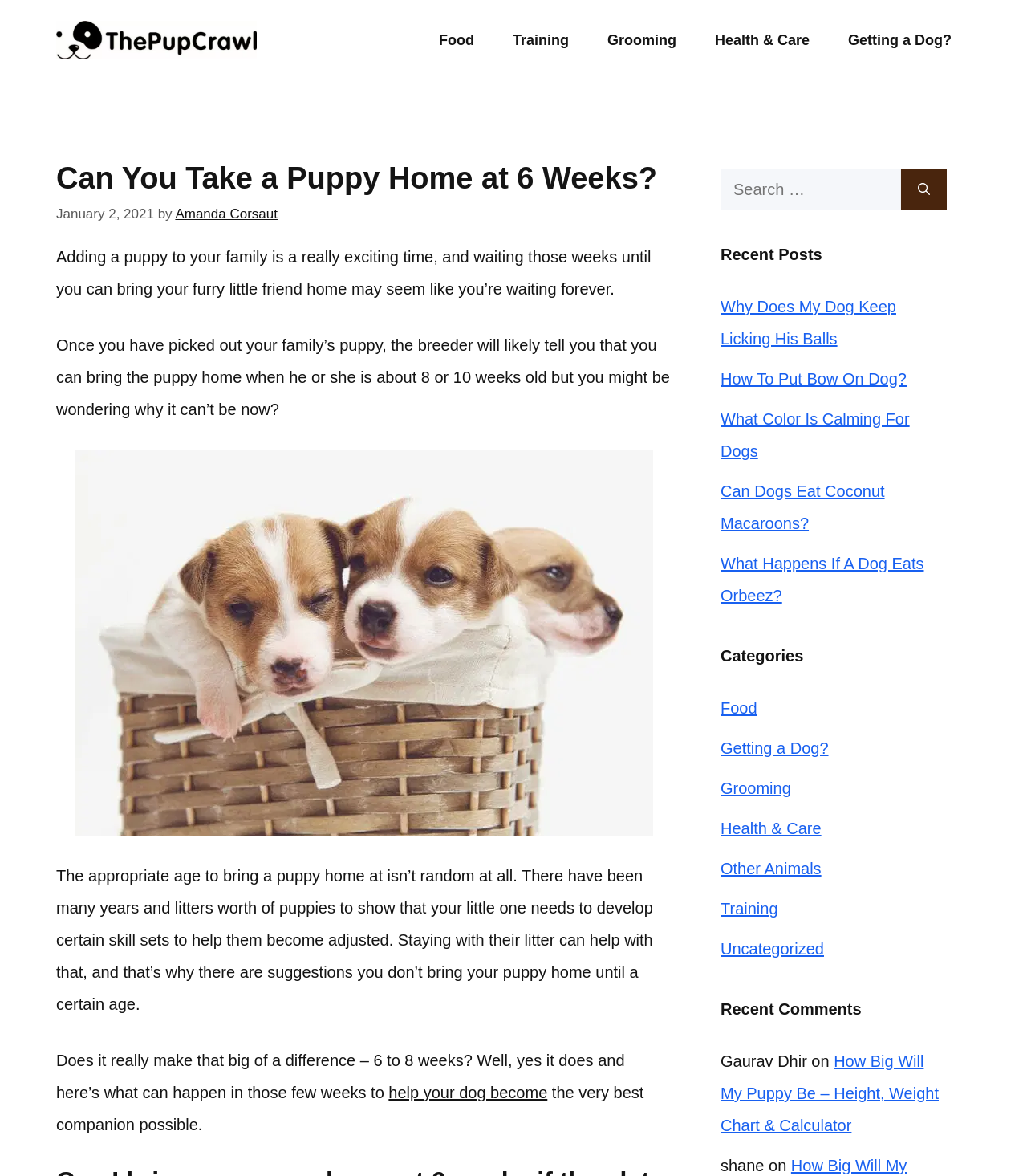Using the given element description, provide the bounding box coordinates (top-left x, top-left y, bottom-right x, bottom-right y) for the corresponding UI element in the screenshot: parent_node: Search term value="SEARCH"

None